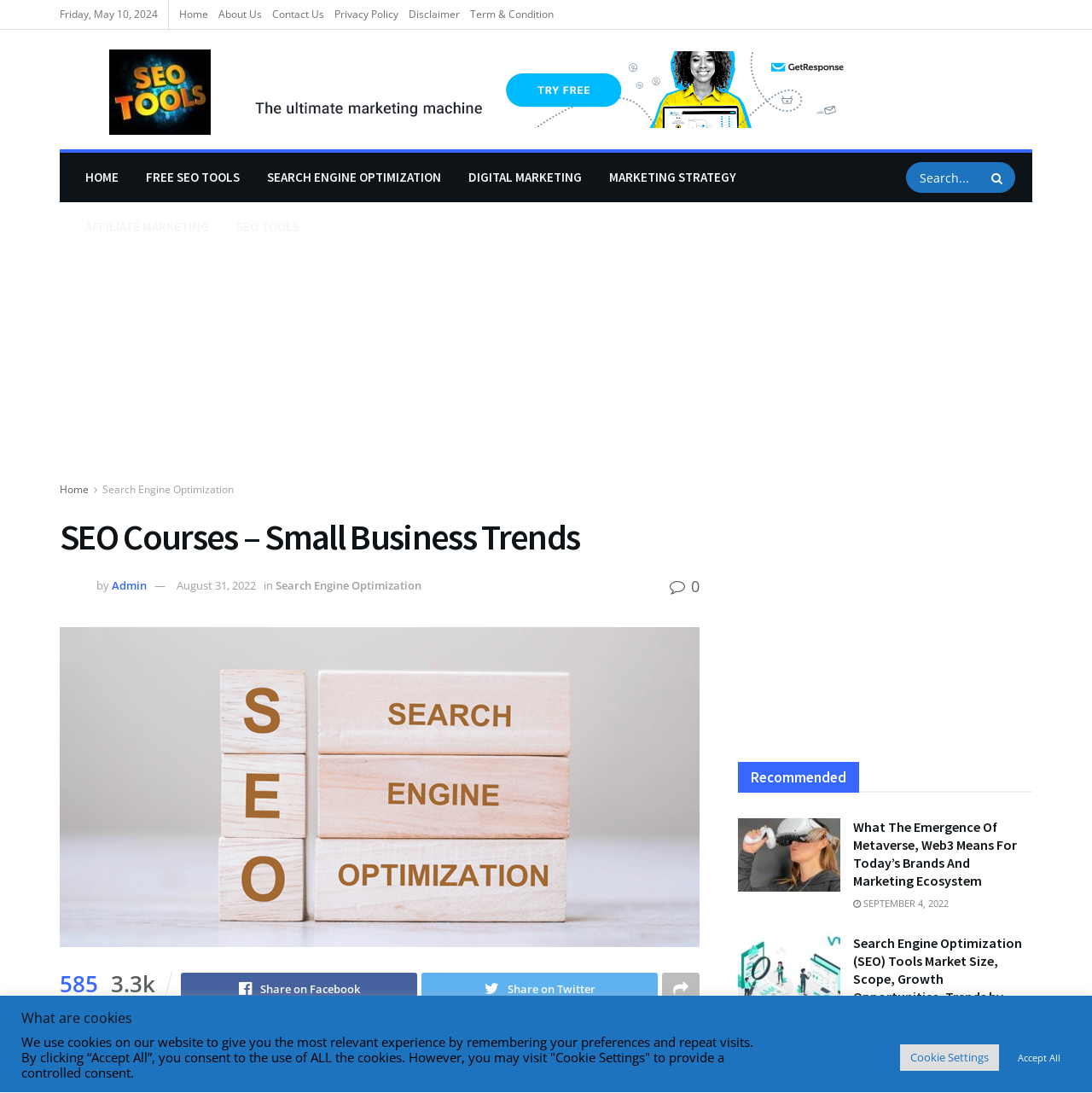Identify the bounding box coordinates of the clickable region required to complete the instruction: "Read the article about Search Engine Optimization". The coordinates should be given as four float numbers within the range of 0 and 1, i.e., [left, top, right, bottom].

[0.676, 0.749, 0.77, 0.816]